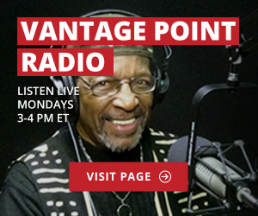Describe all the important aspects and details of the image.

The image features a host from "Vantage Point Radio," showcasing a vibrant and engaging atmosphere. The host, wearing headphones and a stylish patterned vest, is presented in a studio environment, indicative of a live radio broadcast. Prominently displayed text overlays the image, stating "VANTAGE POINT RADIO" at the top, along with an invitation to listeners: "LISTEN LIVE MONDAYS 3-4 PM ET." At the bottom, a call-to-action button labeled "VISIT PAGE" encourages viewers to explore further. This promotional image effectively captures the essence of the show, highlighting its accessibility and inviting audience participation.